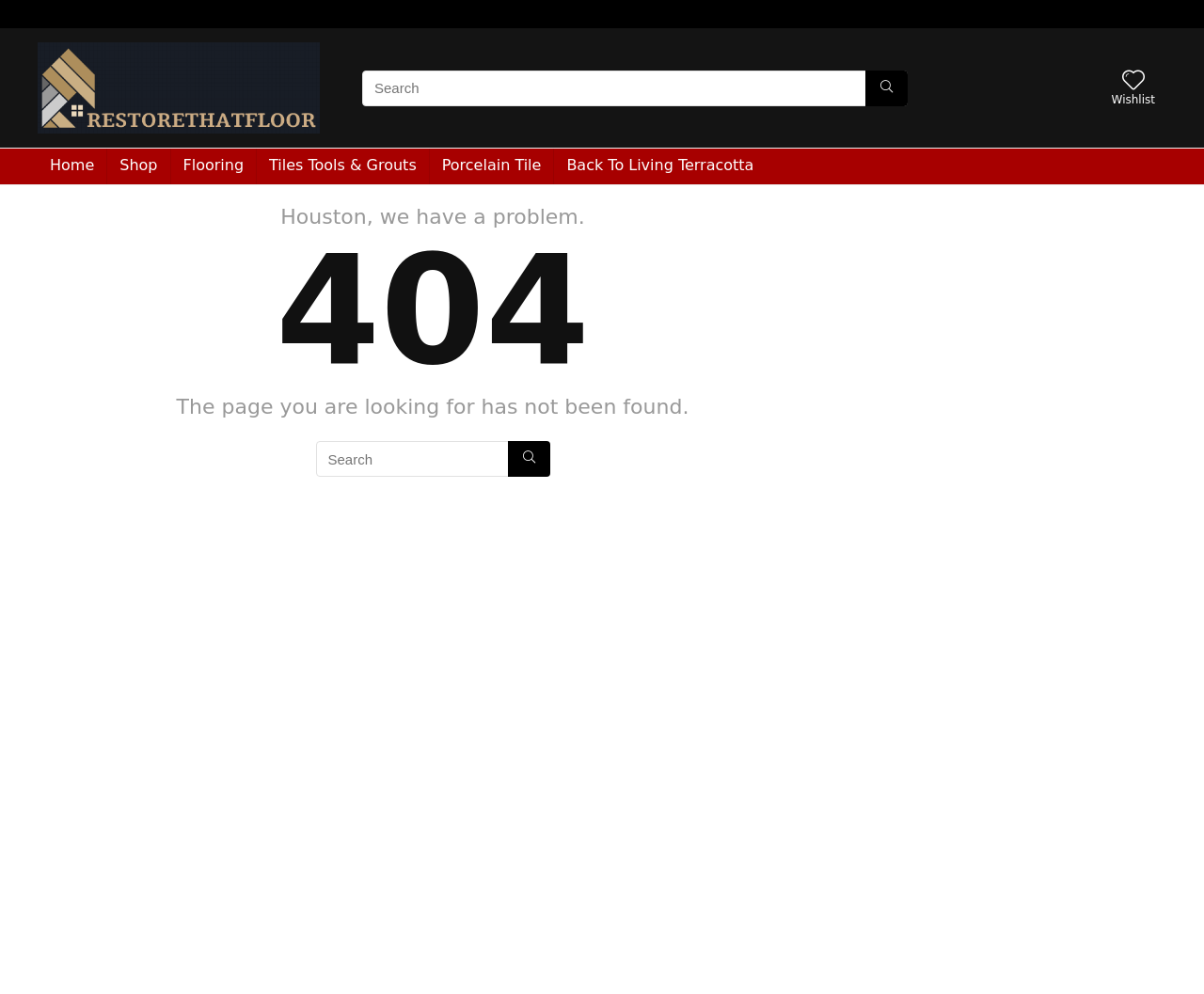Kindly respond to the following question with a single word or a brief phrase: 
What is the name of the website?

Restore That Floor